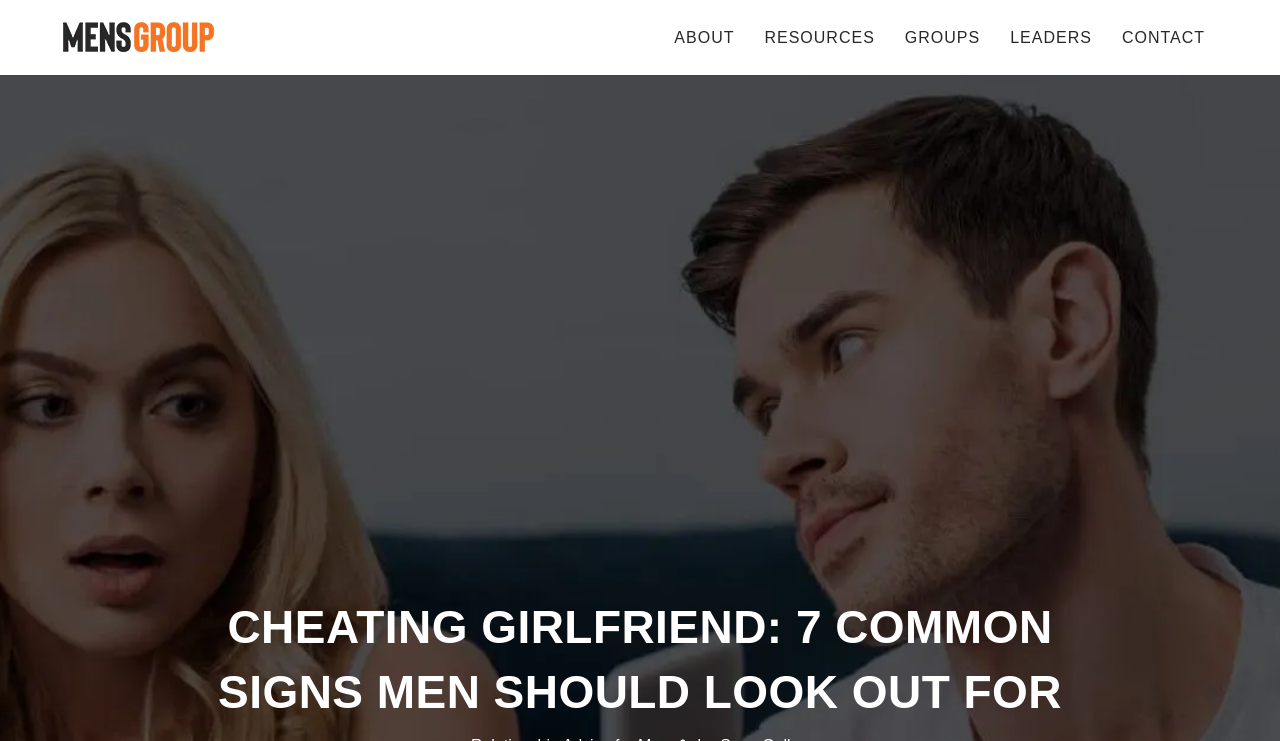Provide a brief response in the form of a single word or phrase:
Where is the heading of the webpage located?

Bottom